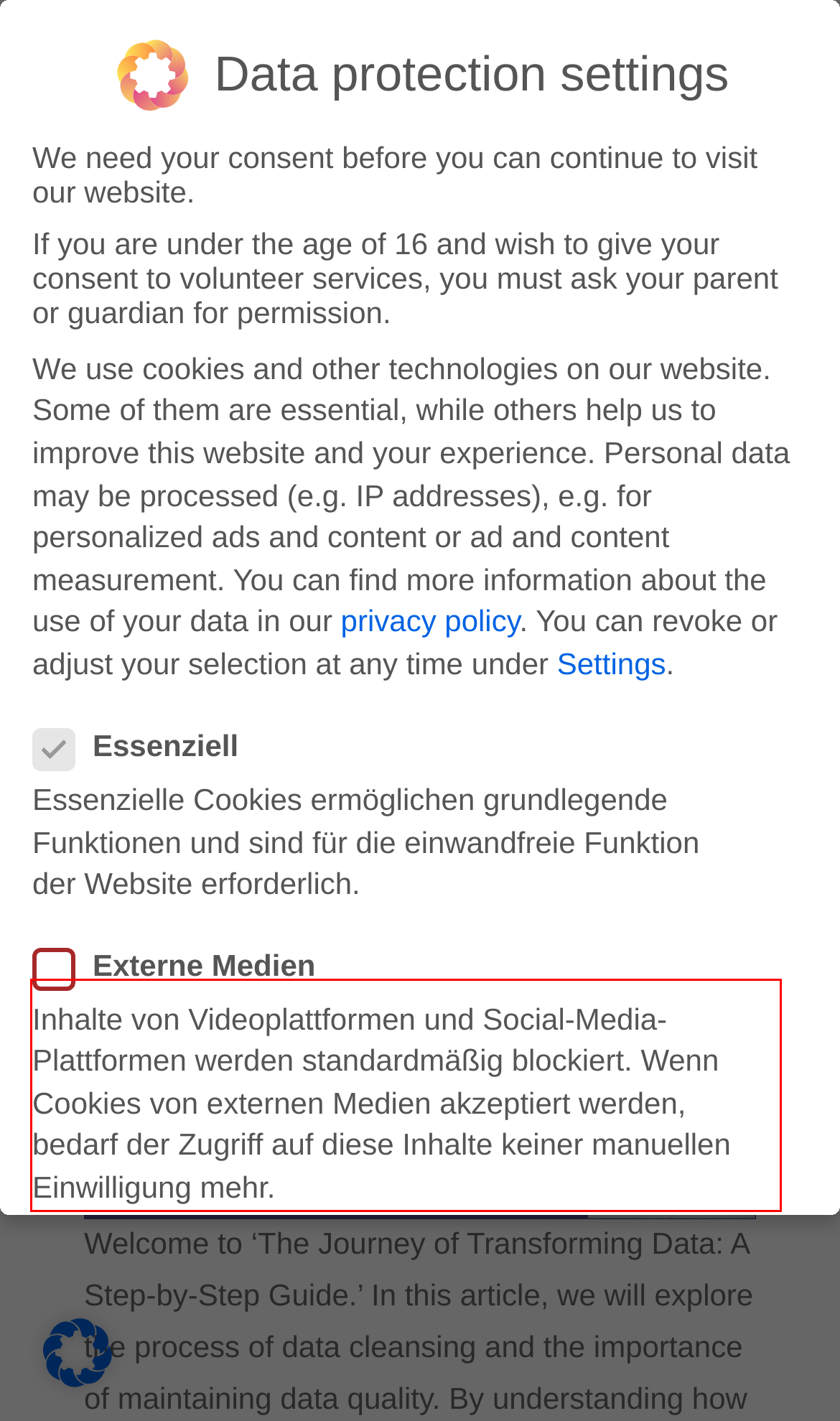You are given a webpage screenshot with a red bounding box around a UI element. Extract and generate the text inside this red bounding box.

Inhalte von Videoplattformen und Social-Media-Plattformen werden standardmäßig blockiert. Wenn Cookies von externen Medien akzeptiert werden, bedarf der Zugriff auf diese Inhalte keiner manuellen Einwilligung mehr.